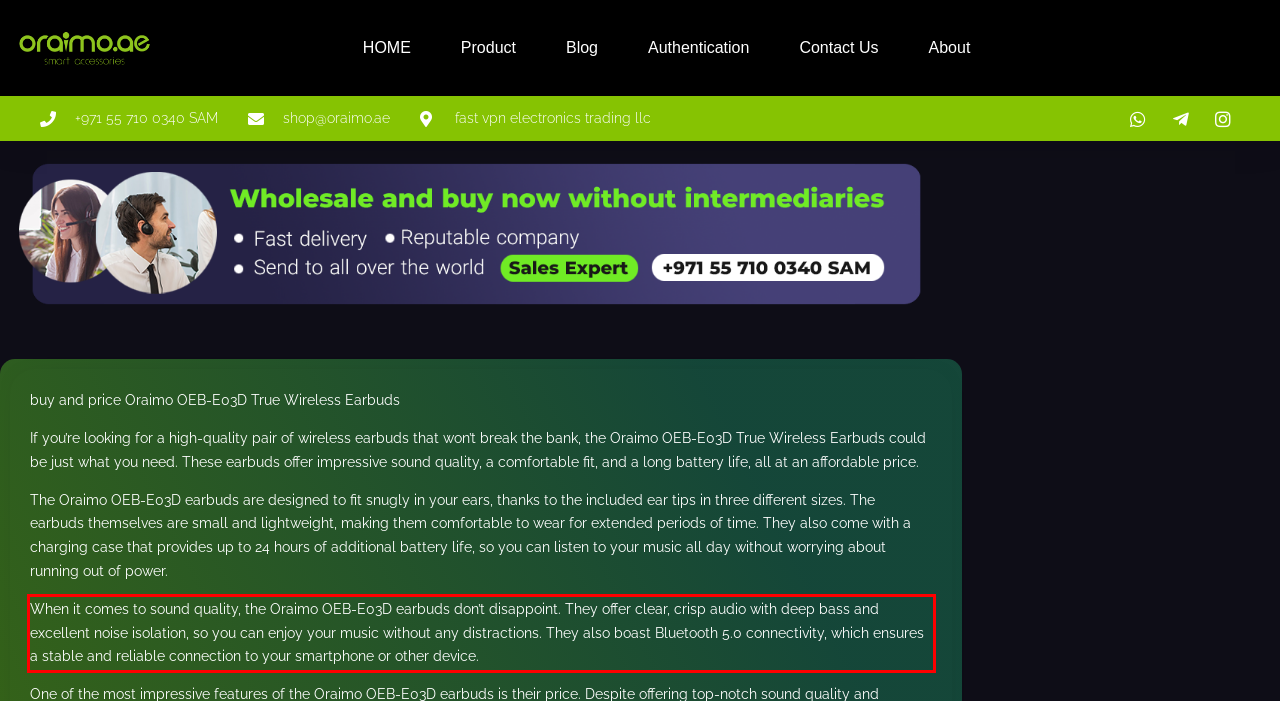From the provided screenshot, extract the text content that is enclosed within the red bounding box.

When it comes to sound quality, the Oraimo OEB-E03D earbuds don’t disappoint. They offer clear, crisp audio with deep bass and excellent noise isolation, so you can enjoy your music without any distractions. They also boast Bluetooth 5.0 connectivity, which ensures a stable and reliable connection to your smartphone or other device.